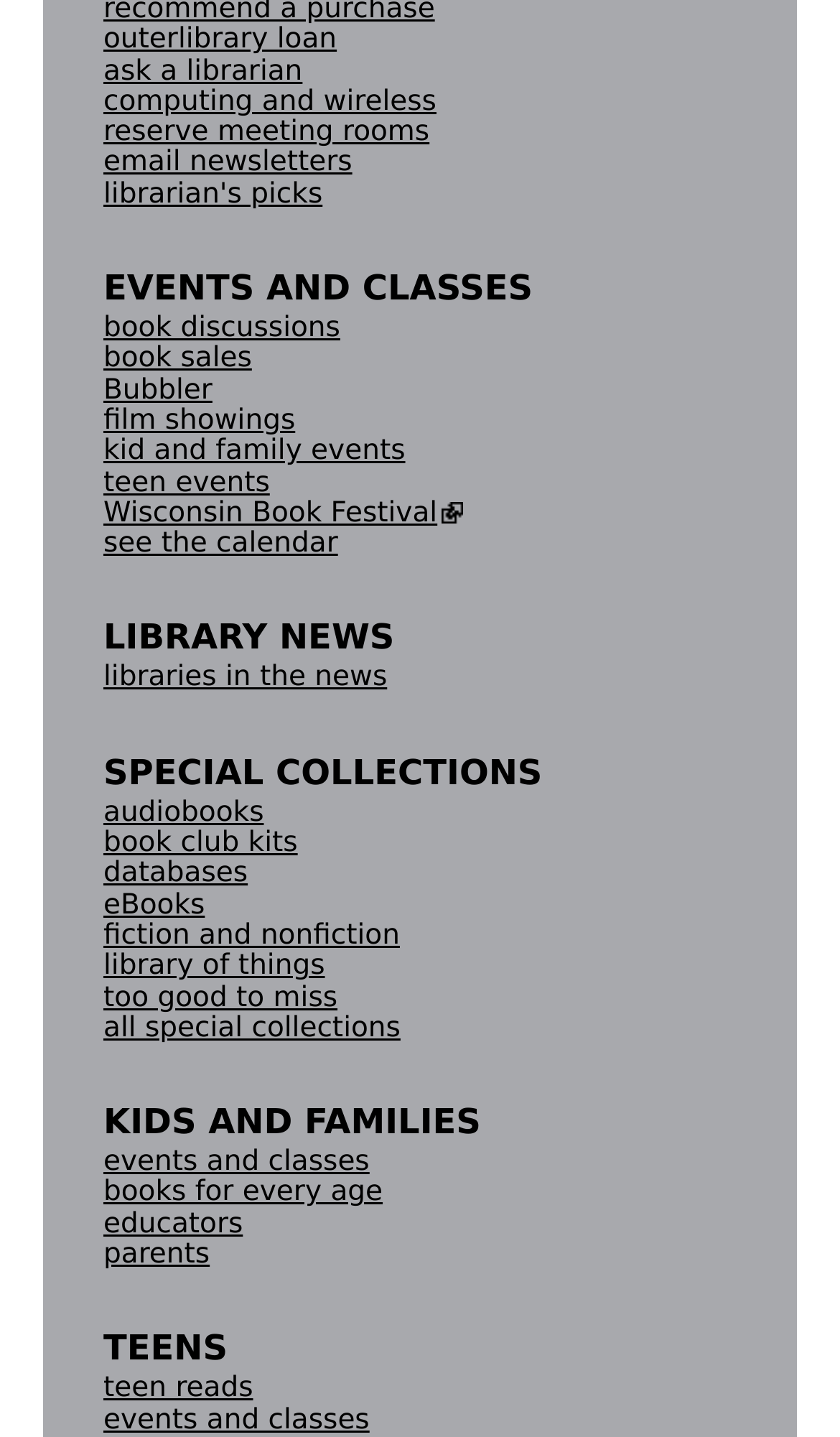Please identify the bounding box coordinates of the element that needs to be clicked to execute the following command: "view events and classes". Provide the bounding box using four float numbers between 0 and 1, formatted as [left, top, right, bottom].

[0.123, 0.186, 0.634, 0.214]